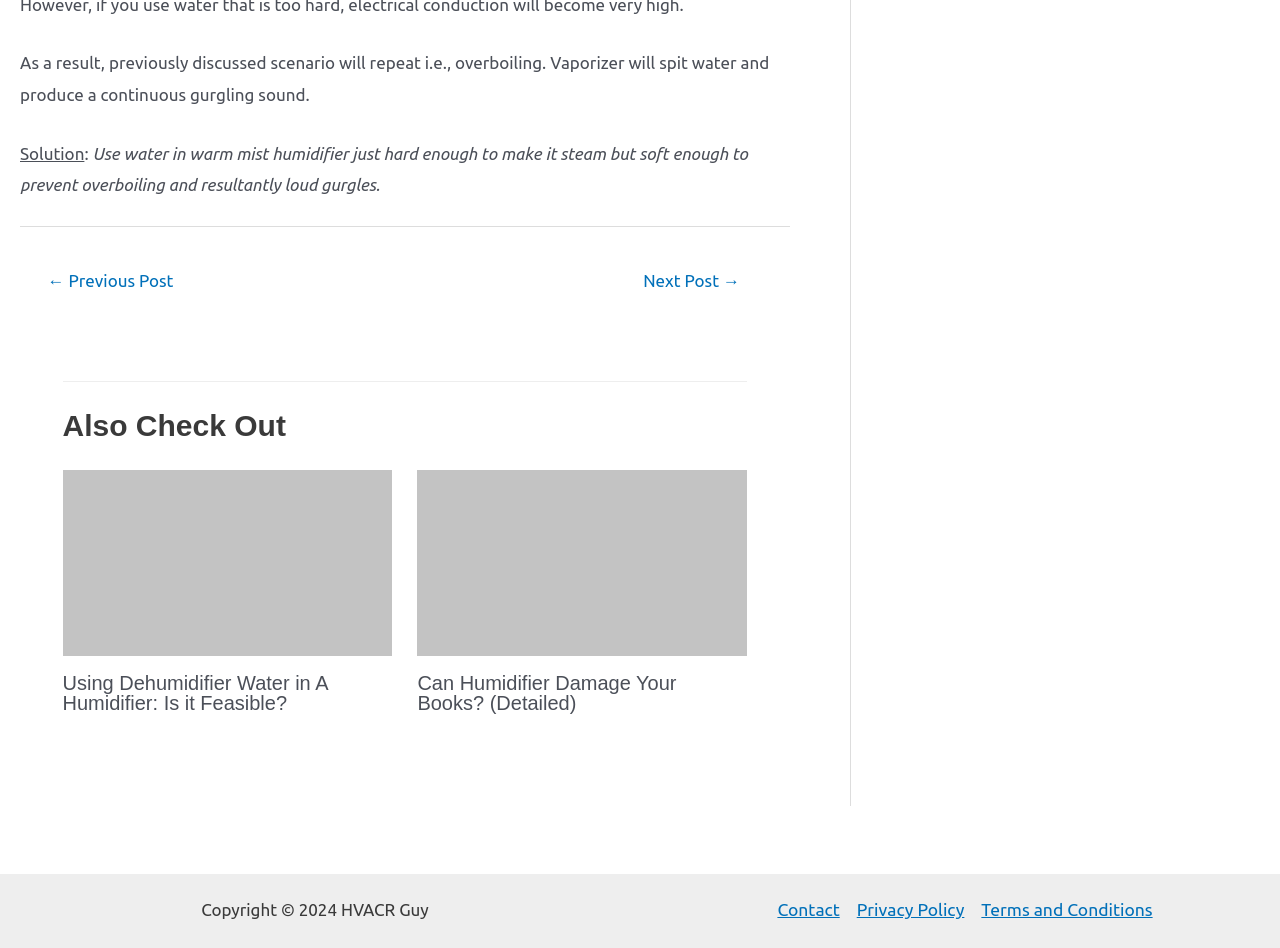Provide a short, one-word or phrase answer to the question below:
What is the name of the website?

HVACR Guy